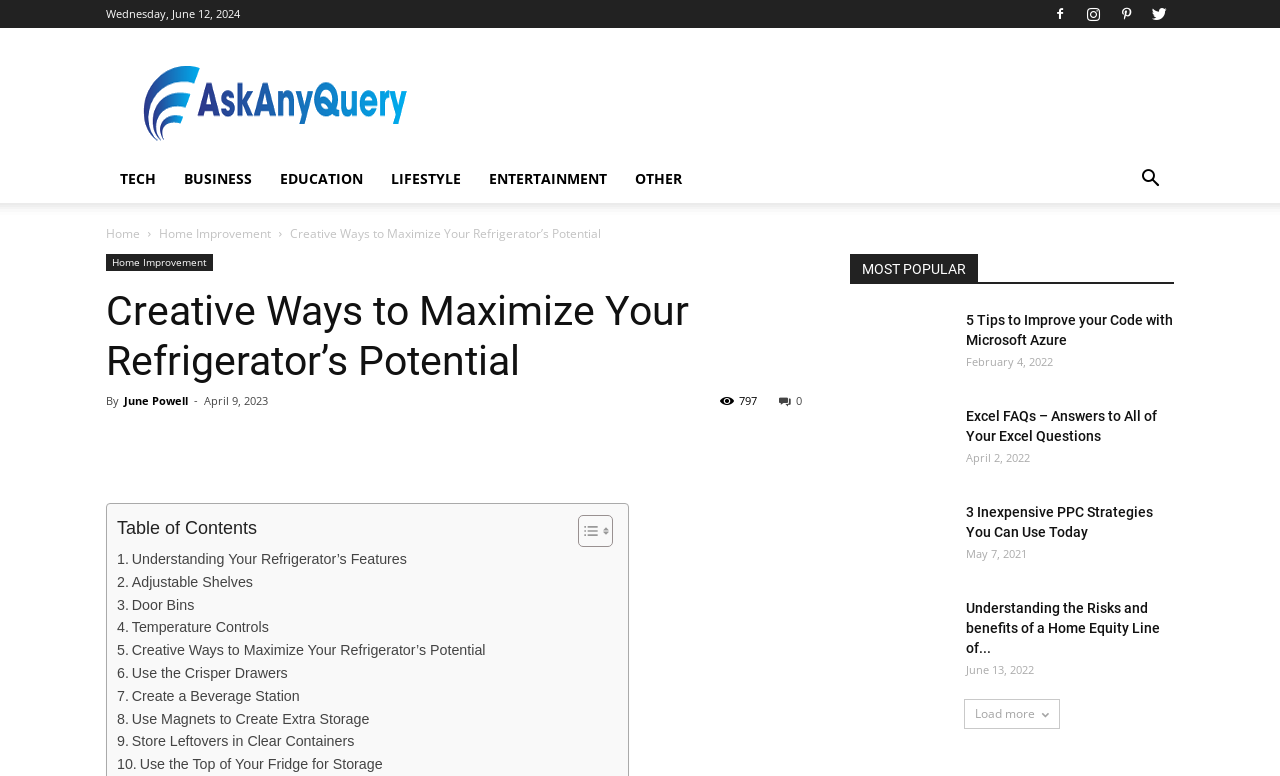Describe the webpage in detail, including text, images, and layout.

This webpage is about "Creative Ways to Maximize Your Refrigerator's Potential". At the top, there is a date "Wednesday, June 12, 2024" and a row of social media icons. Below that, there are several links to different categories, including "TECH", "BUSINESS", "EDUCATION", "LIFESTYLE", and "ENTERTAINMENT". 

On the left side, there is a navigation menu with links to "Home", "Home Improvement", and the current article. The title of the article "Creative Ways to Maximize Your Refrigerator’s Potential" is displayed prominently, along with the author's name "June Powell" and the publication date "April 9, 2023". 

The article is divided into sections, with a table of contents on the right side. The sections include "Understanding Your Refrigerator’s Features", "Adjustable Shelves", "Door Bins", "Temperature Controls", and more. Each section has a brief summary or title.

On the right side, there is a "MOST POPULAR" section with links to various topics, including "Art", "Automobile", "Beauty Tips", and more. These links are arranged in a grid-like pattern.

At the bottom of the page, there are more links to different topics, including "Career", "Celebrity", "Cryptocurrency", and more. These links are also arranged in a grid-like pattern.